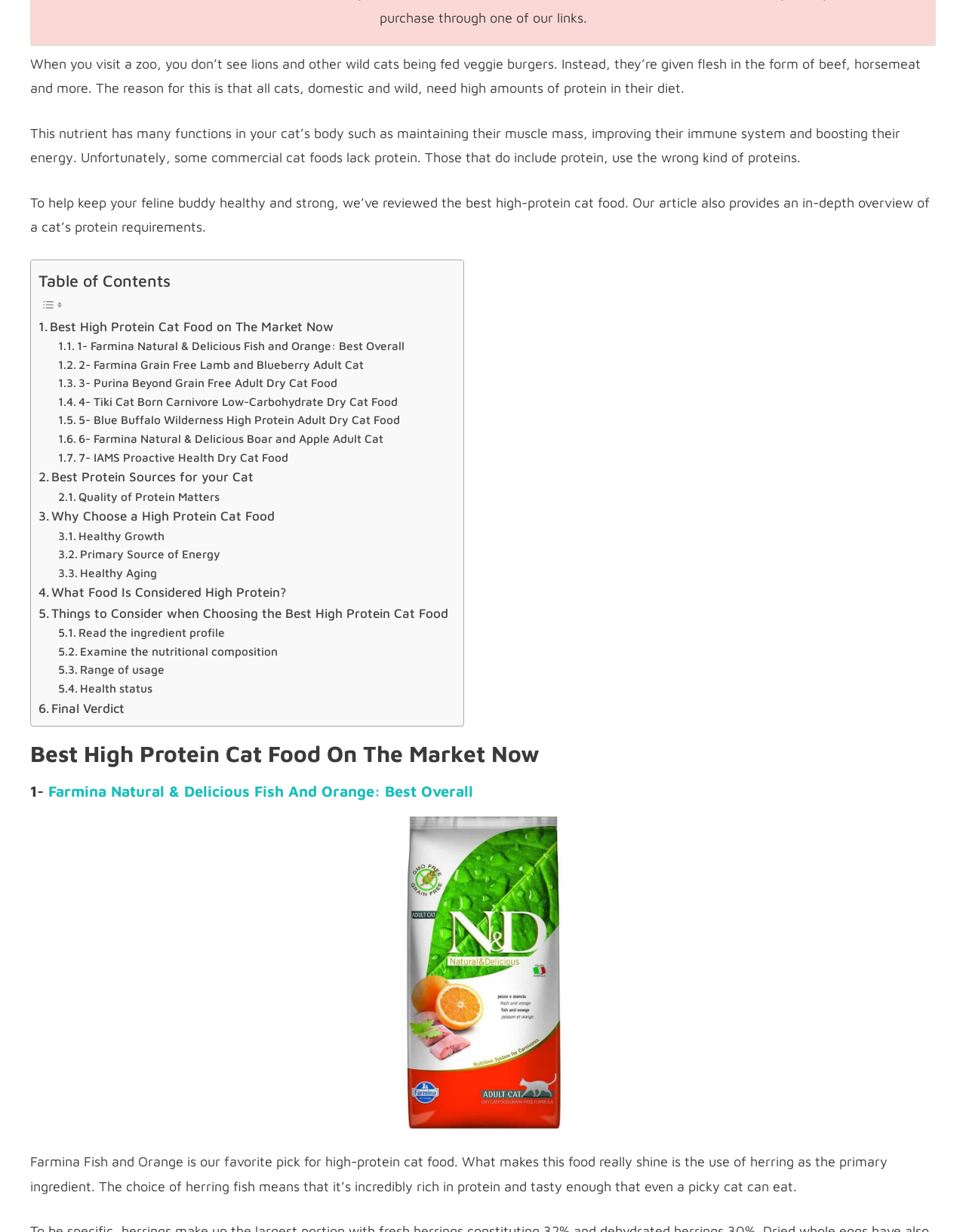Identify the bounding box coordinates of the part that should be clicked to carry out this instruction: "Read the review of Farmina Natural & Delicious Fish and Orange cat food".

[0.05, 0.635, 0.49, 0.649]